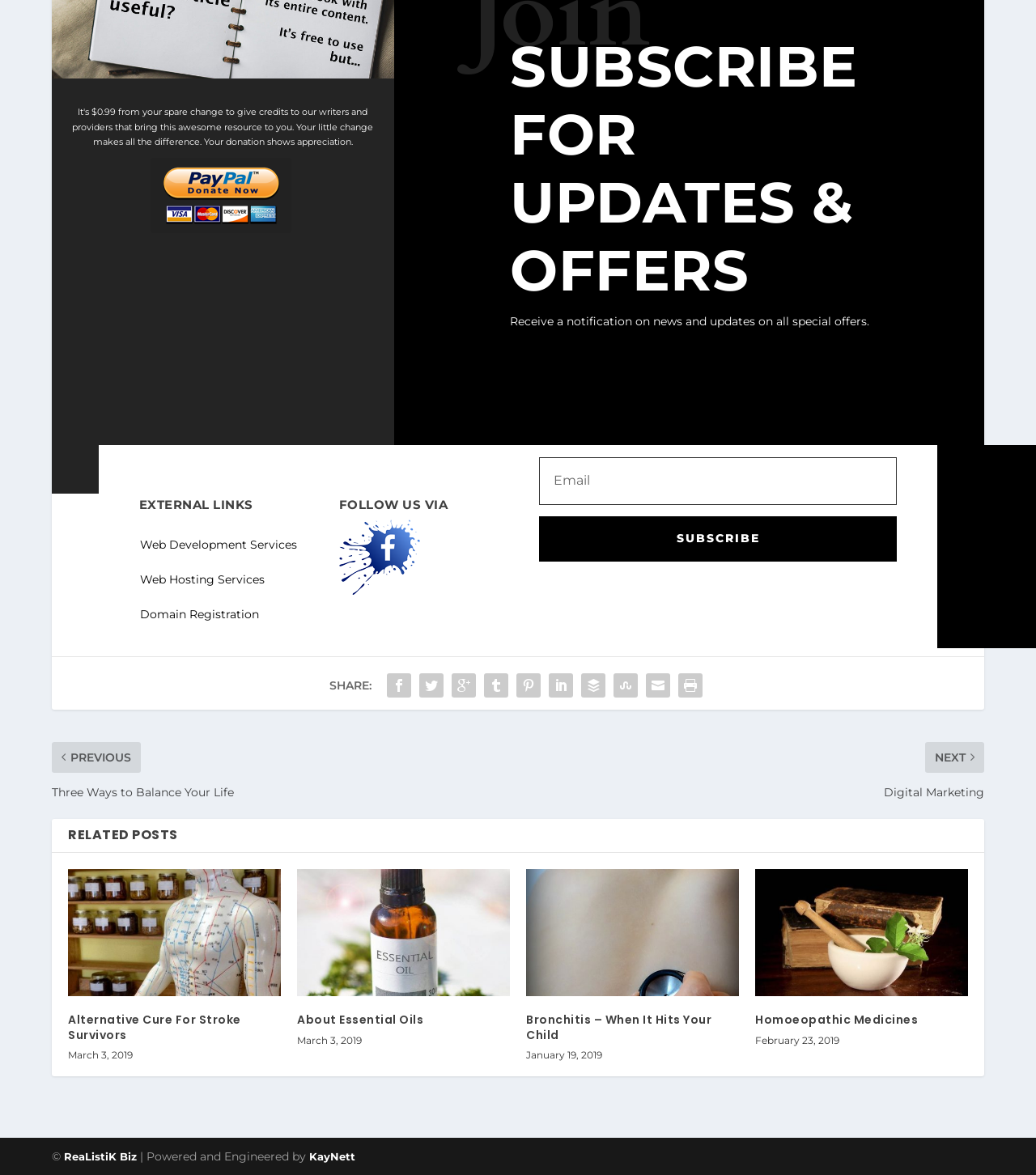How many related posts are shown?
Answer the question based on the image using a single word or a brief phrase.

4